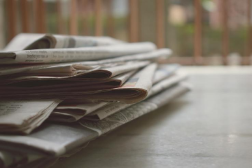Give a thorough caption of the image, focusing on all visible elements.

The image features a stack of newspapers arranged casually, with varying degrees of overlapping pages. The papers are placed on a flat surface, showcasing a glimpse of monochromatic and subtle tones typical of print media. In the background, hints of a blurred setting suggest a window or outdoor space, allowing natural light to softly illuminate the scene. This composition evokes a sense of quietude and reflection, inviting viewers to consider the stories within the newspapers or the act of reading itself, perhaps in the context of current events or historical narratives, as linked to the themes explored in the accompanying articles on violence epidemiology and the impact of war.